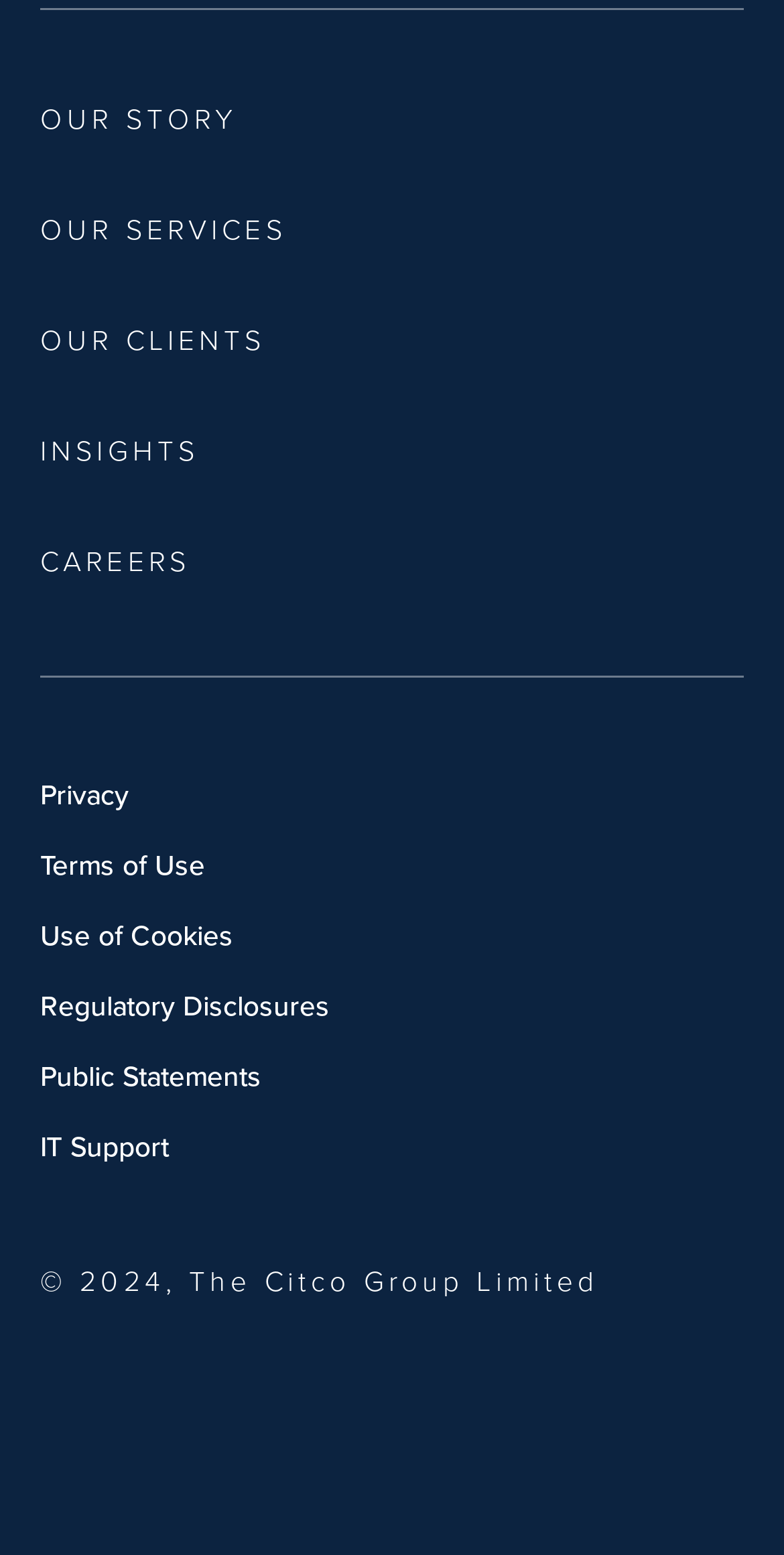Kindly determine the bounding box coordinates of the area that needs to be clicked to fulfill this instruction: "read about our clients".

[0.051, 0.205, 0.339, 0.235]